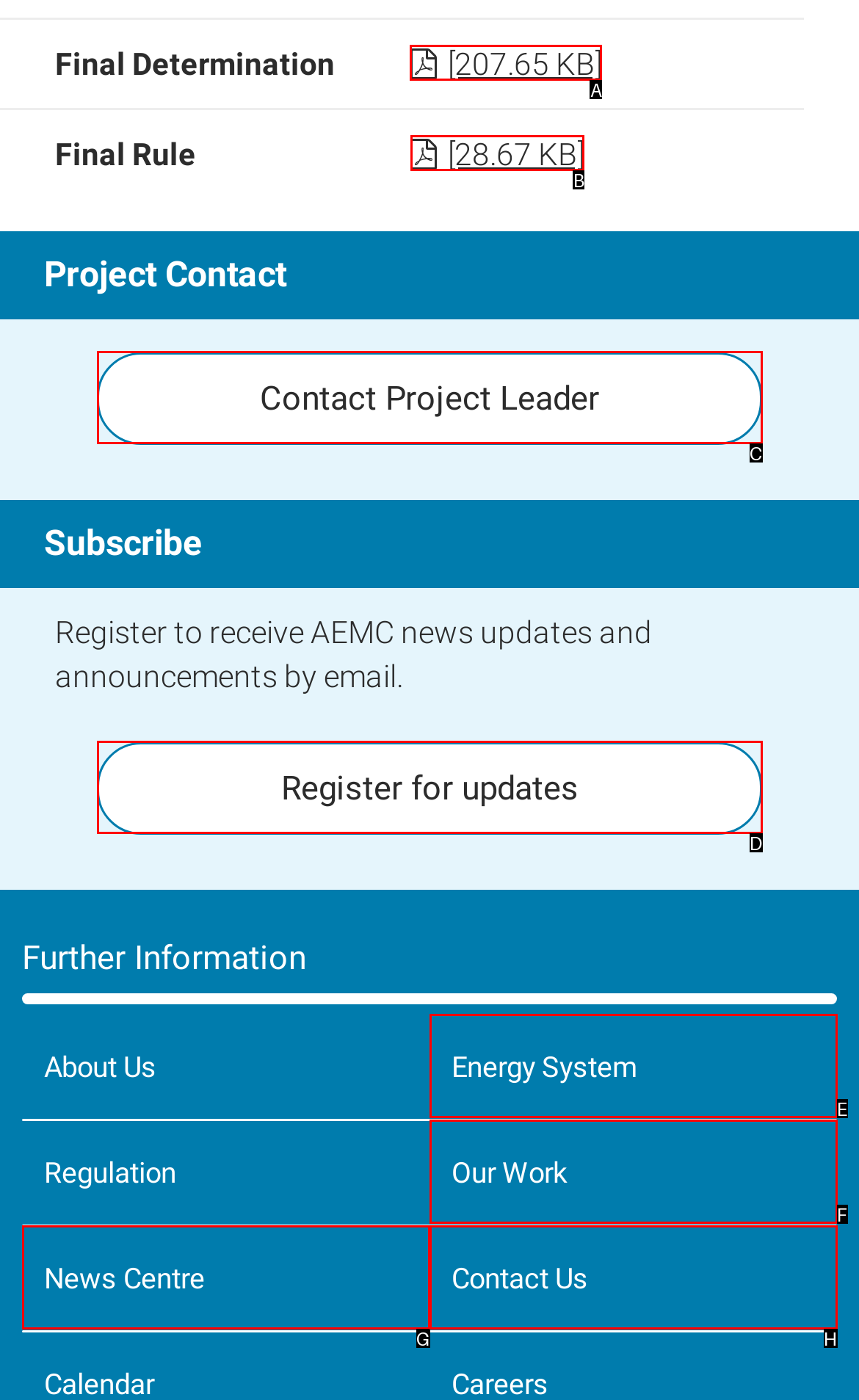Determine the correct UI element to click for this instruction: View the Final Rule. Respond with the letter of the chosen element.

B